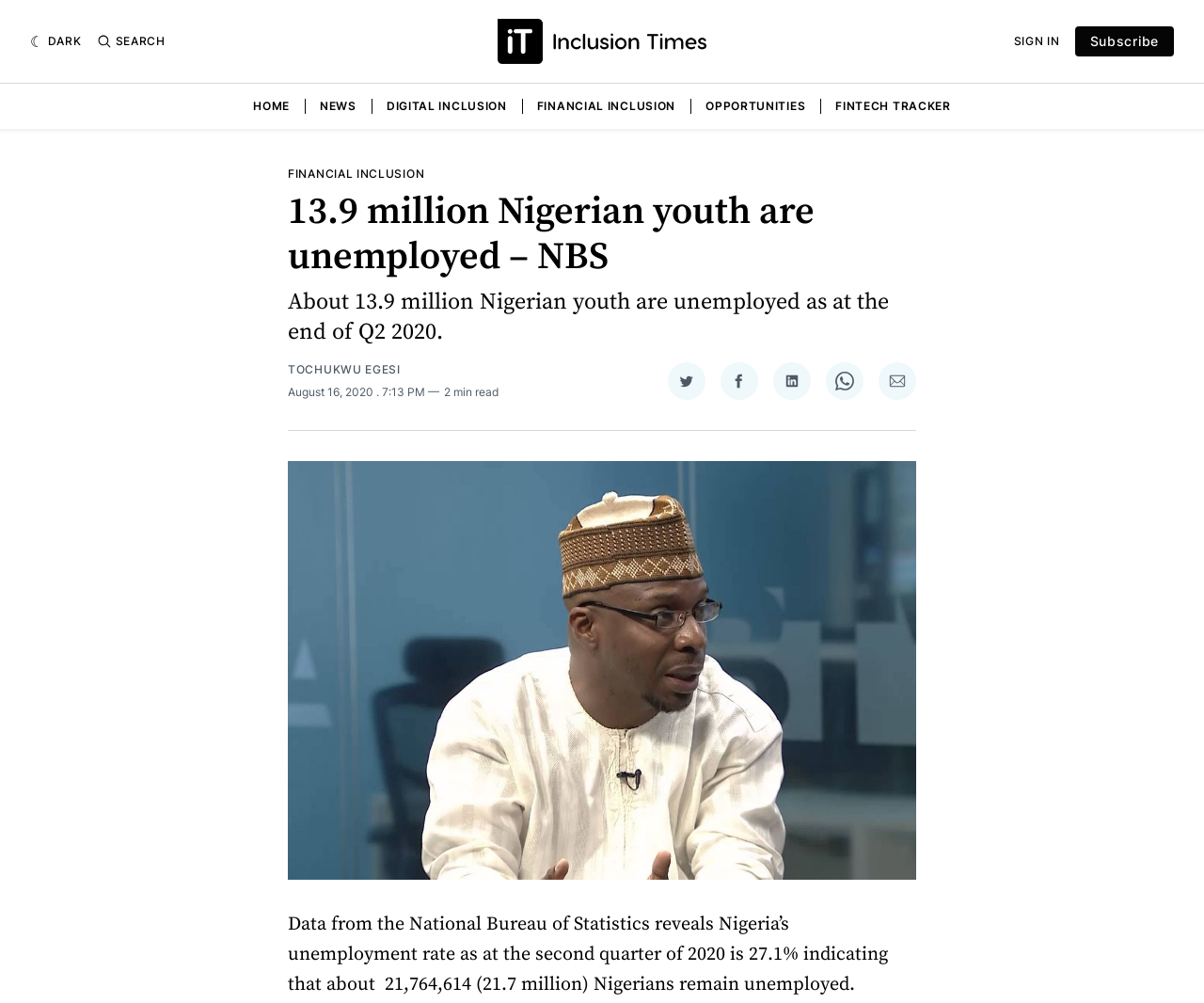Who is the author of the article?
Utilize the image to construct a detailed and well-explained answer.

The author of the article is TOCHUKWU EGESI, which is mentioned in the article as a link.